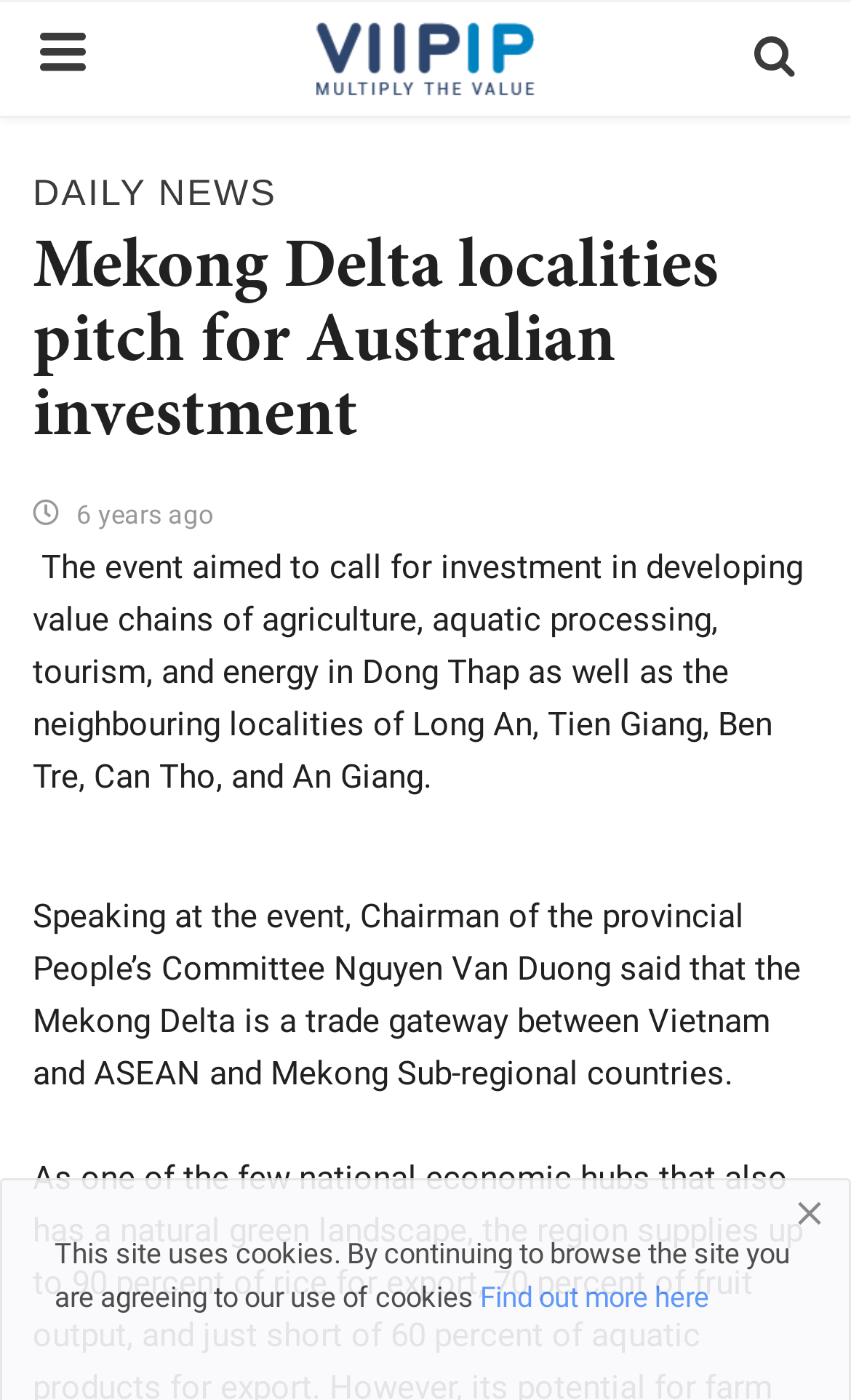How long ago did the event take place?
Please interpret the details in the image and answer the question thoroughly.

The event took place 6 years ago, as indicated by the timestamp '6 years ago' on the webpage.